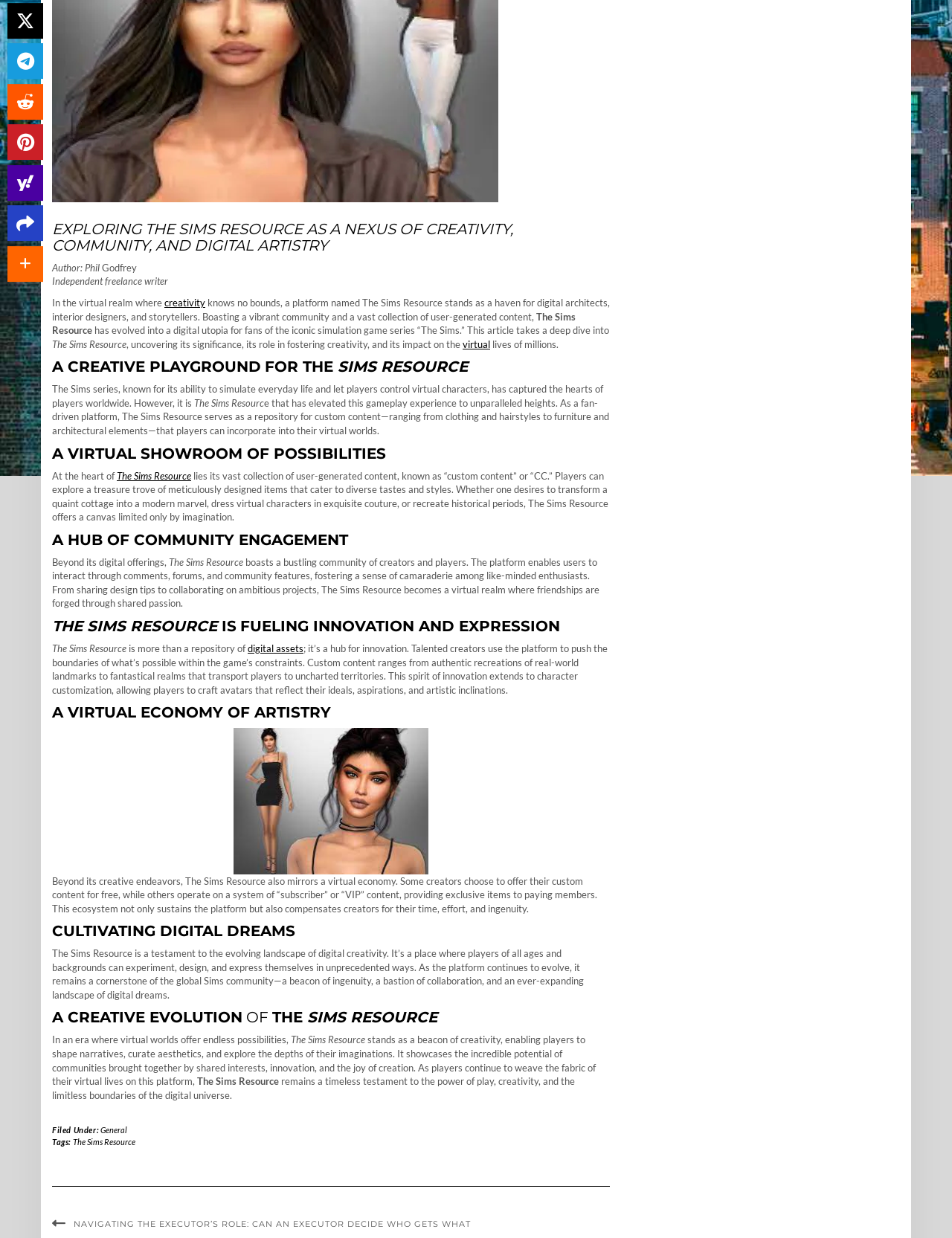Identify the bounding box of the HTML element described as: "title="Share this on X"".

[0.008, 0.002, 0.045, 0.031]